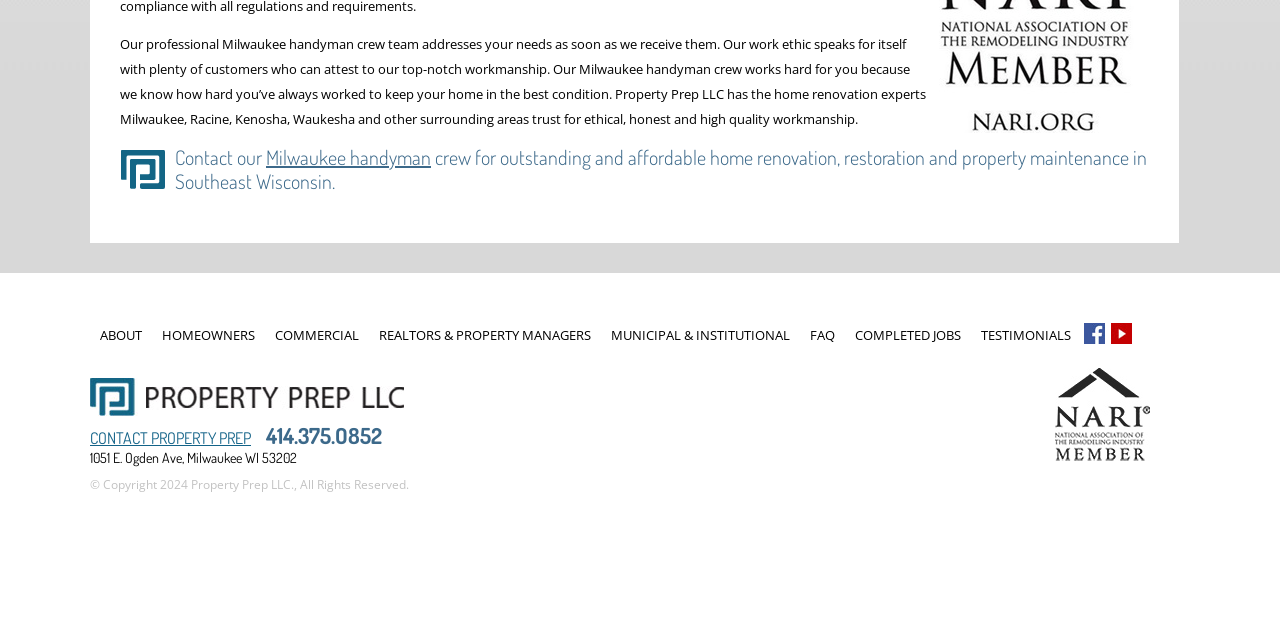Find the bounding box coordinates for the element described here: "Milwaukee handyman".

[0.208, 0.225, 0.337, 0.266]